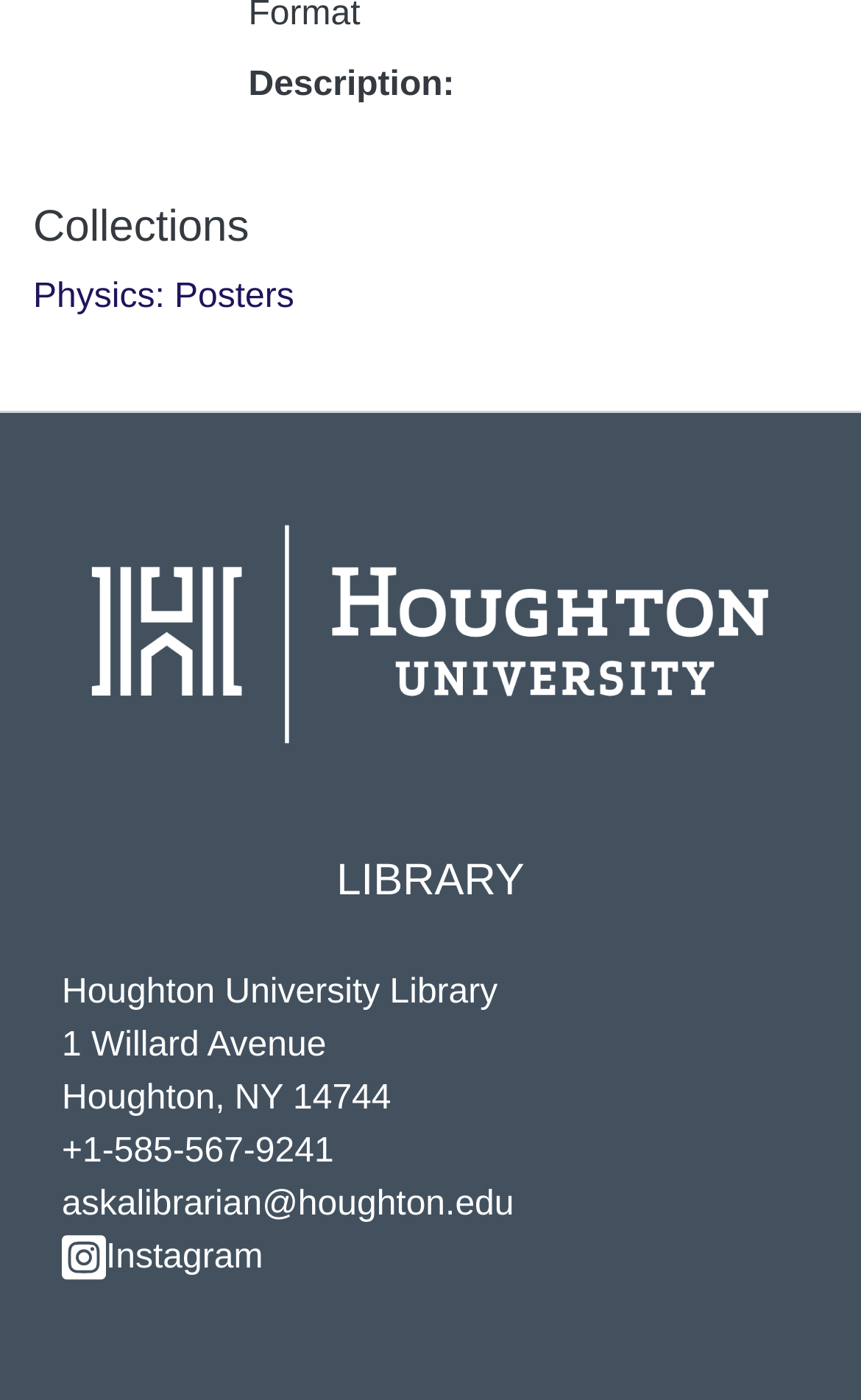Using the description "Physics: Posters", locate and provide the bounding box of the UI element.

[0.038, 0.198, 0.342, 0.225]